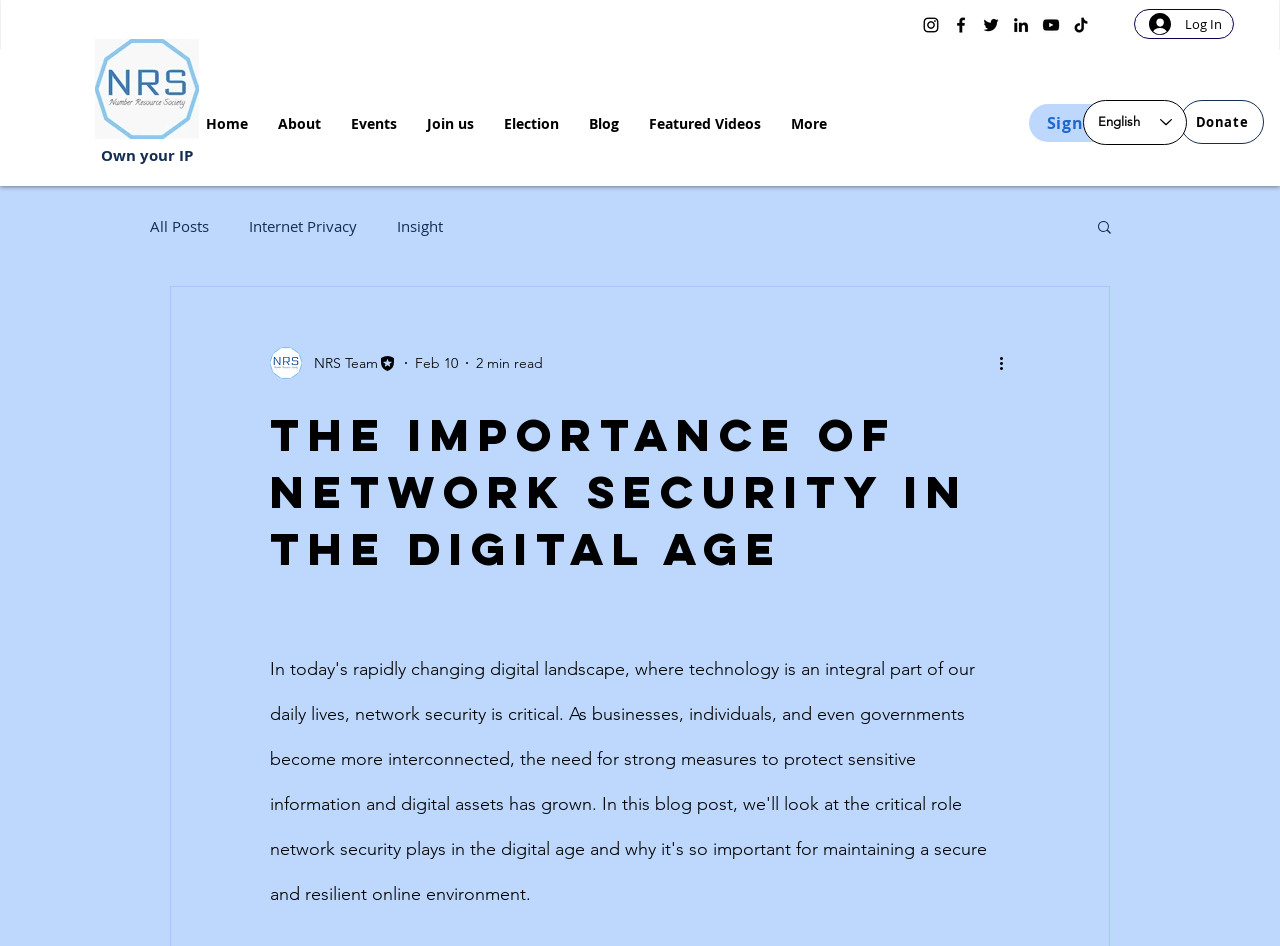Create a full and detailed caption for the entire webpage.

The webpage is about the importance of network security in the digital age. At the top right corner, there is a social bar with links to various social media platforms, including Instagram, Facebook, Twitter, LinkedIn, YouTube, and TikTok, each represented by its respective icon. Next to the social bar, there is a "Log In" button.

On the top left corner, there is a logo of NRS (Network Security) in white. Below the logo, there is a navigation menu with links to different sections of the website, including Home, About, Events, Join us, Election, Blog, Featured Videos, and More.

To the right of the navigation menu, there is a language selector with English selected. Next to the language selector, there is a "Donate" link. Below the navigation menu, there is a "Sign up" button.

The main content of the webpage is a blog post titled "The Importance of Network Security in the Digital Age". The post has a writer's picture and a brief description of the writer, including their name and title. The post also has a date, "Feb 10", and an estimated reading time, "2 min read". There is a "More actions" button below the post.

At the bottom of the webpage, there is a search bar with a search button represented by a magnifying glass icon.